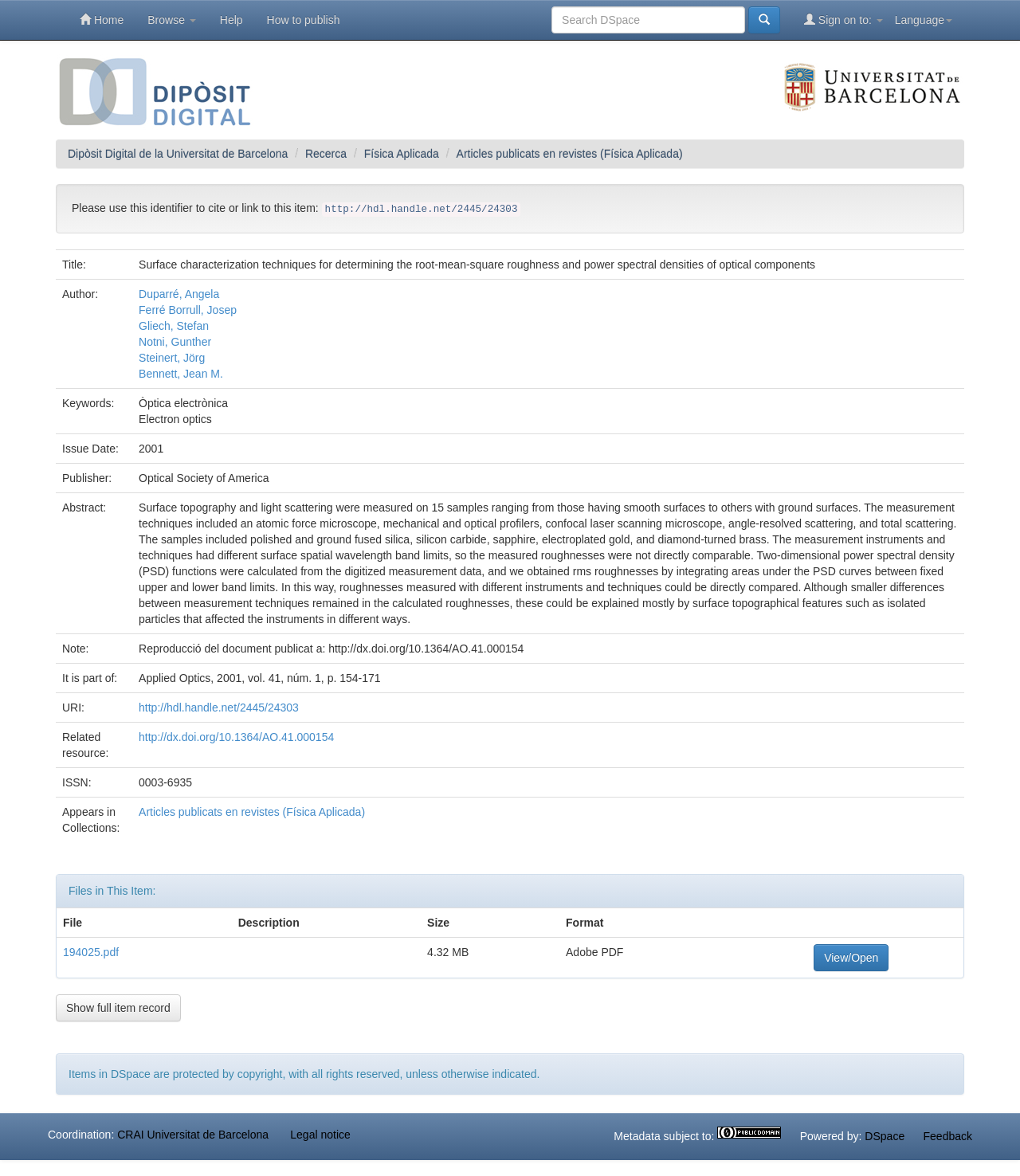Locate the bounding box coordinates of the item that should be clicked to fulfill the instruction: "View/ Open".

None